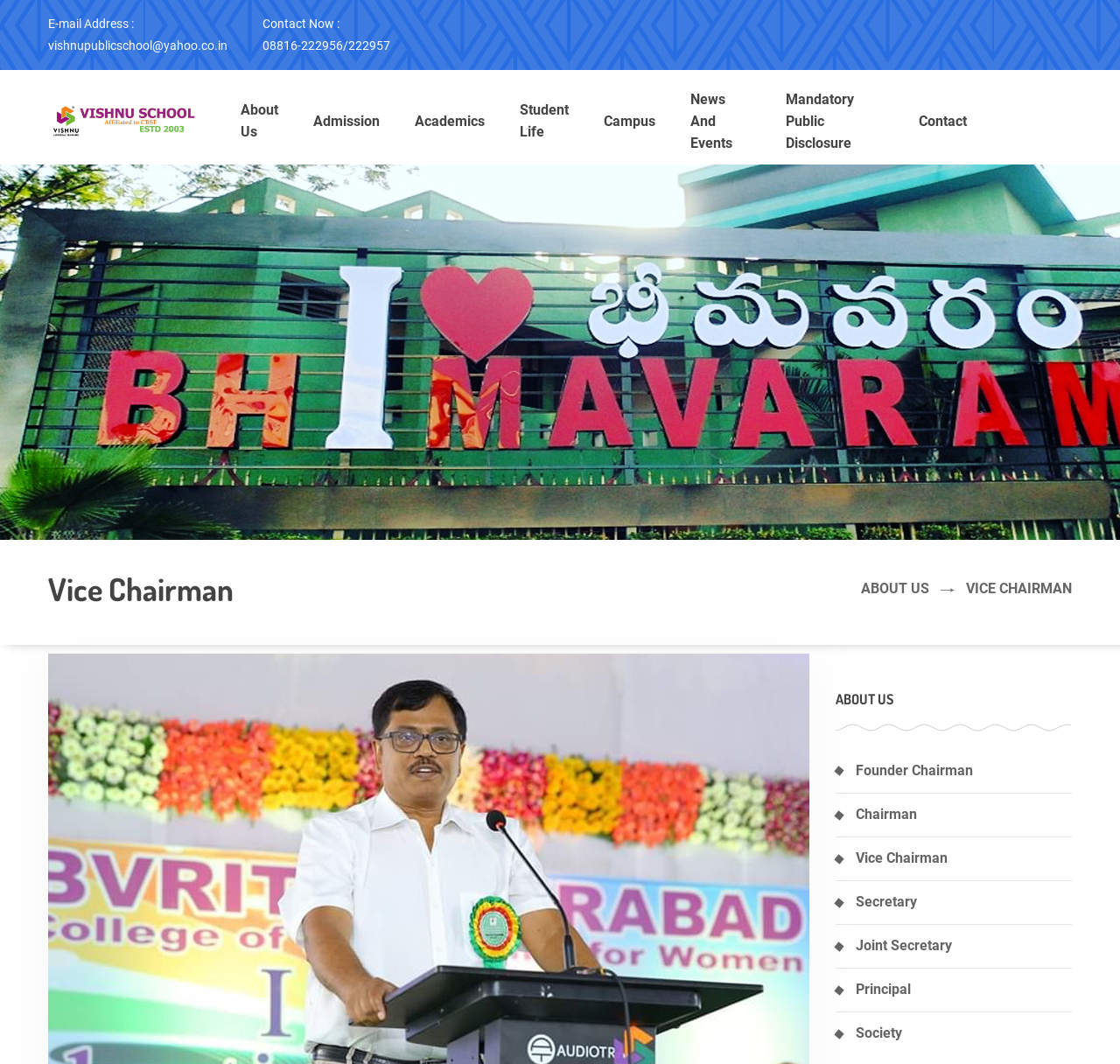Can you pinpoint the bounding box coordinates for the clickable element required for this instruction: "Learn about Lon Chaney, Jr."? The coordinates should be four float numbers between 0 and 1, i.e., [left, top, right, bottom].

None